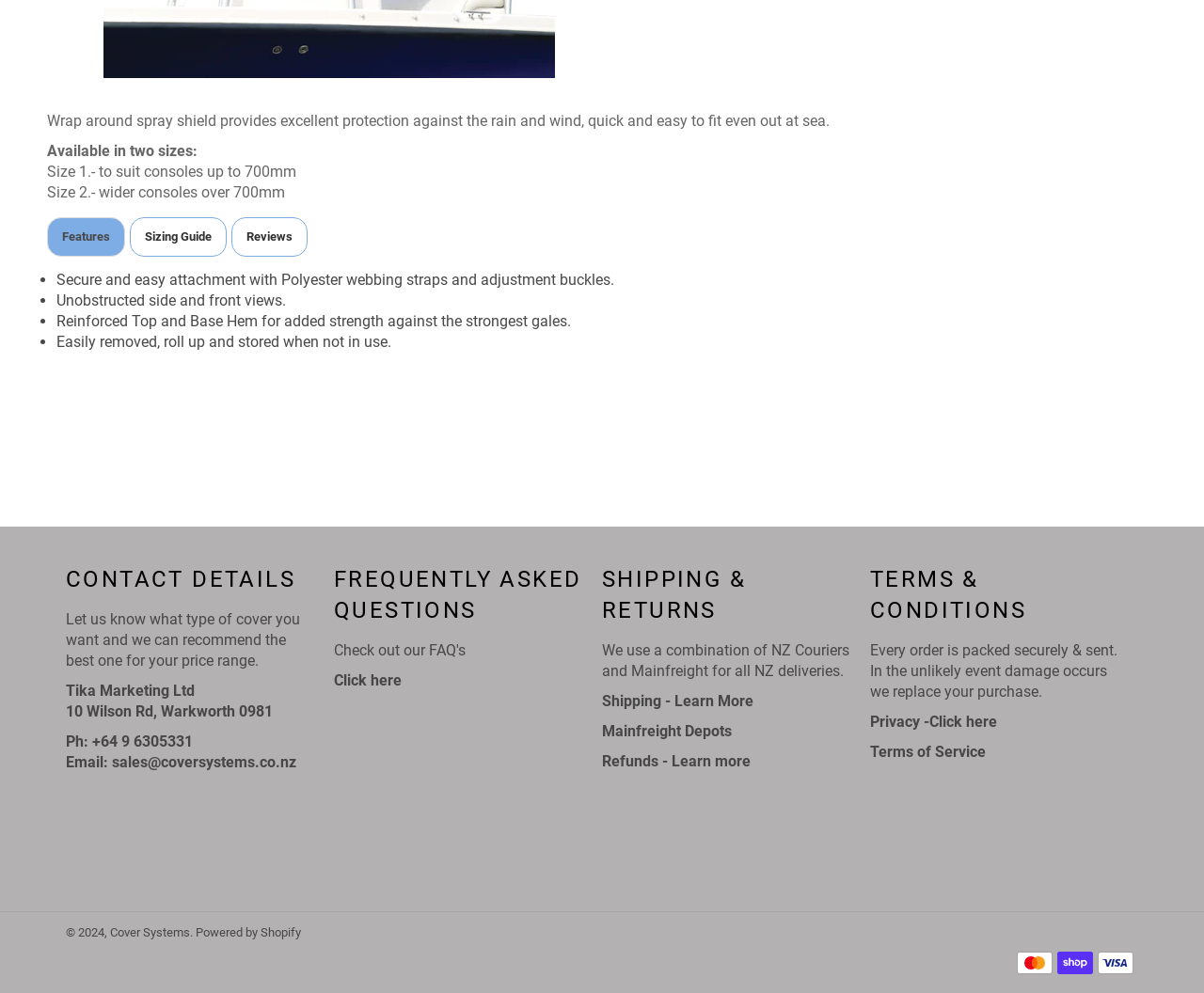Determine the bounding box for the UI element as described: "Cover Systems". The coordinates should be represented as four float numbers between 0 and 1, formatted as [left, top, right, bottom].

[0.091, 0.932, 0.158, 0.946]